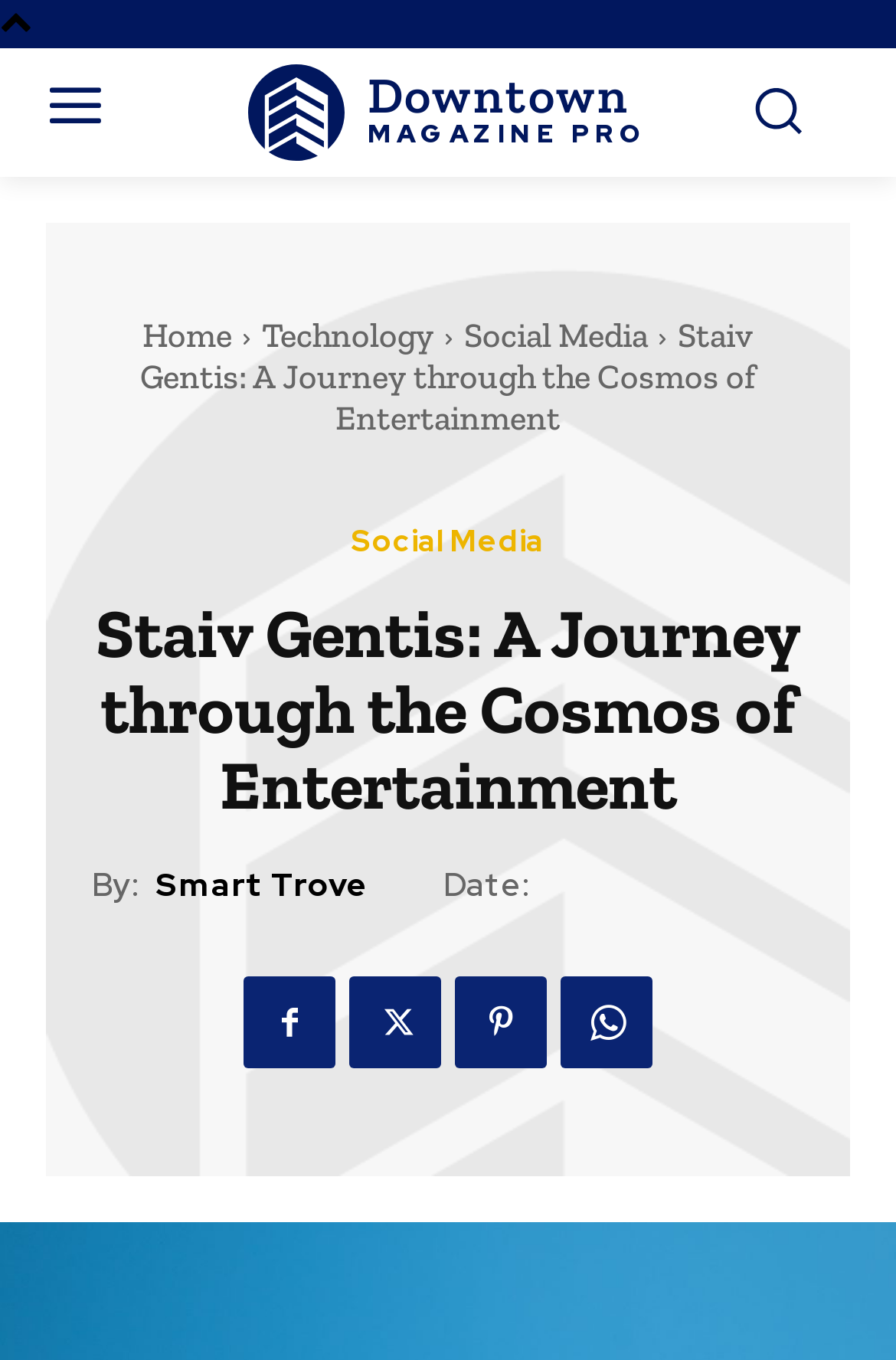Explain the features and main sections of the webpage comprehensively.

The webpage is about Staiv Gentis, an artist at the forefront of creative innovation. At the top left, there is a link to "Downtown MAGAZINE PRO" accompanied by a small image. To the right of this link, there is another image. Below these elements, there is a navigation menu with links to "Home", "Technology", and "Social Media". 

Next to the navigation menu, there is a heading that reads "Staiv Gentis: A Journey through the Cosmos of Entertainment". Below this heading, there is a link to "Social Media" and a static text that repeats the title of the webpage. 

Further down, there is a section with a static text "By:" followed by a link to "Smart Trove". To the right of this section, there is another static text "Date:". 

At the bottom of the page, there are four social media links represented by icons, including Facebook, Twitter, Instagram, and YouTube.